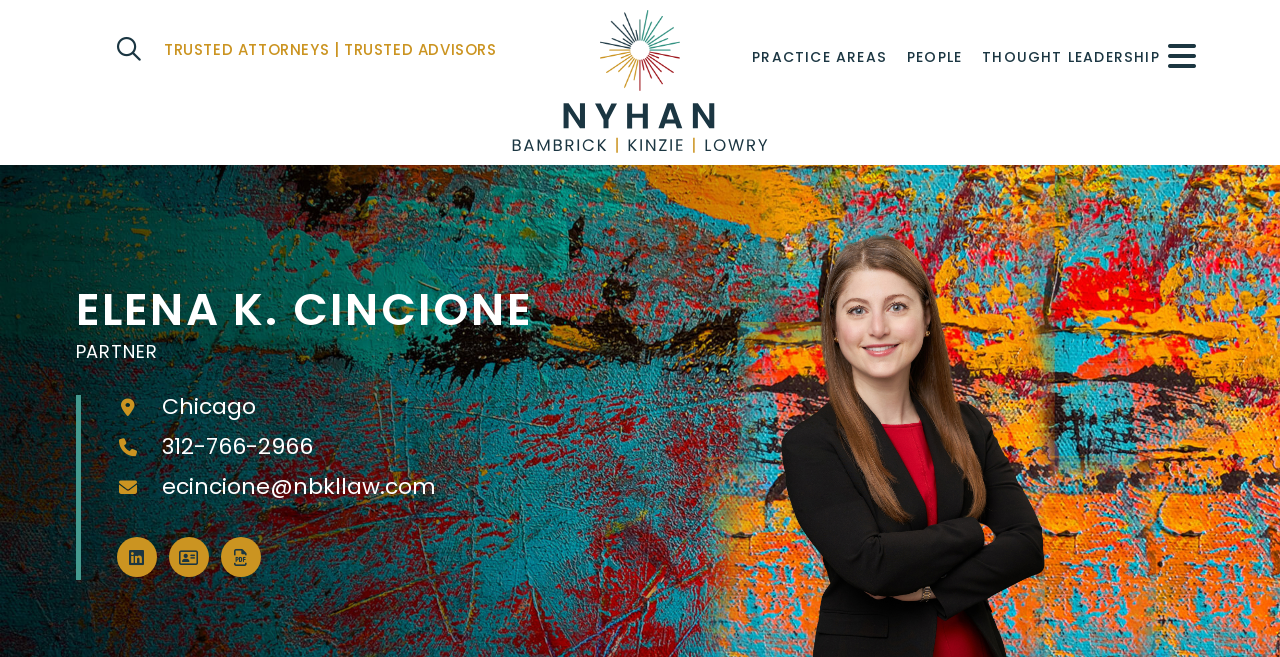Find the bounding box of the UI element described as: "Trusted Attorneys | Trusted Advisors". The bounding box coordinates should be given as four float values between 0 and 1, i.e., [left, top, right, bottom].

[0.128, 0.059, 0.388, 0.091]